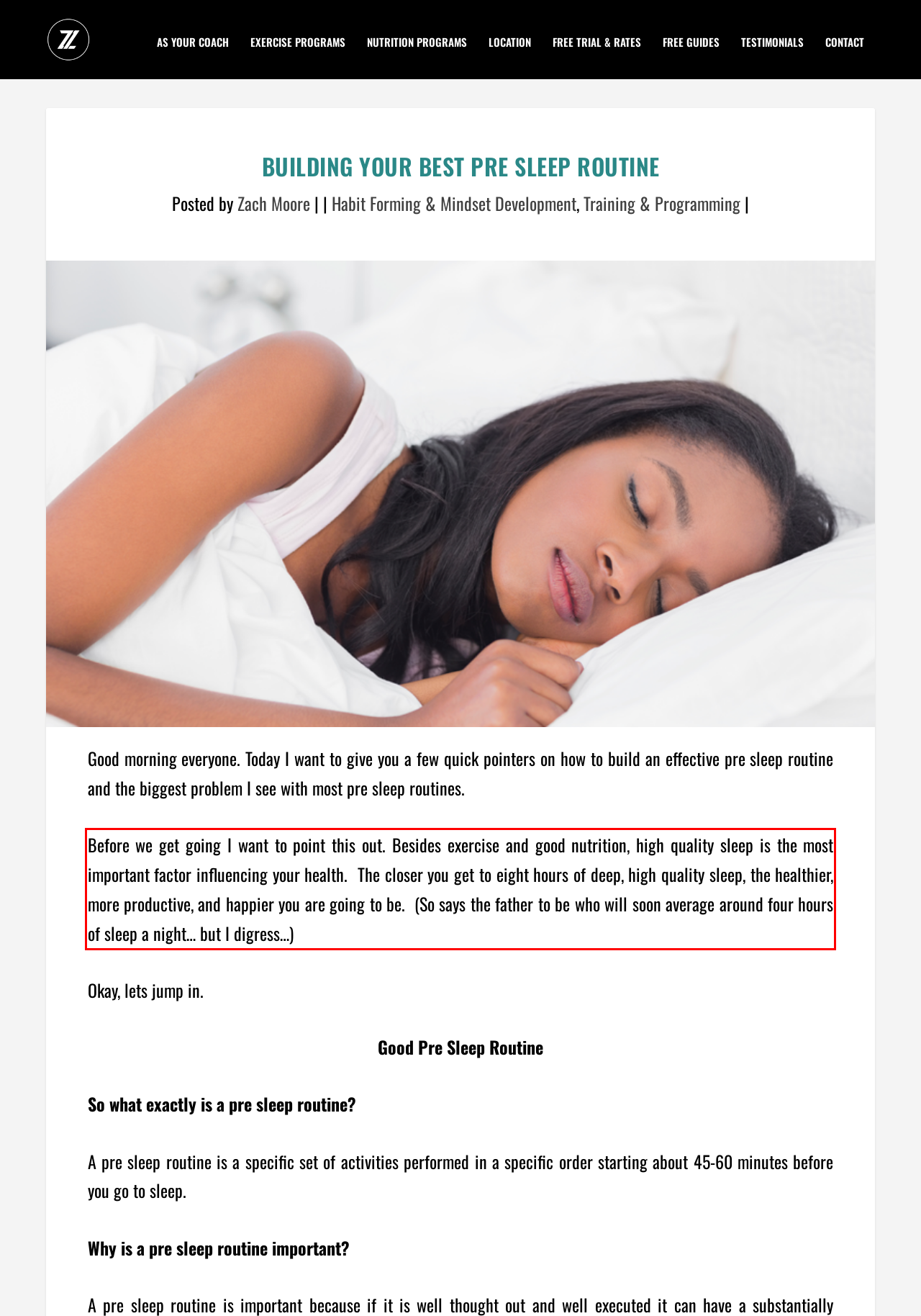Given a screenshot of a webpage with a red bounding box, please identify and retrieve the text inside the red rectangle.

Before we get going I want to point this out. Besides exercise and good nutrition, high quality sleep is the most important factor influencing your health. The closer you get to eight hours of deep, high quality sleep, the healthier, more productive, and happier you are going to be. (So says the father to be who will soon average around four hours of sleep a night… but I digress…)